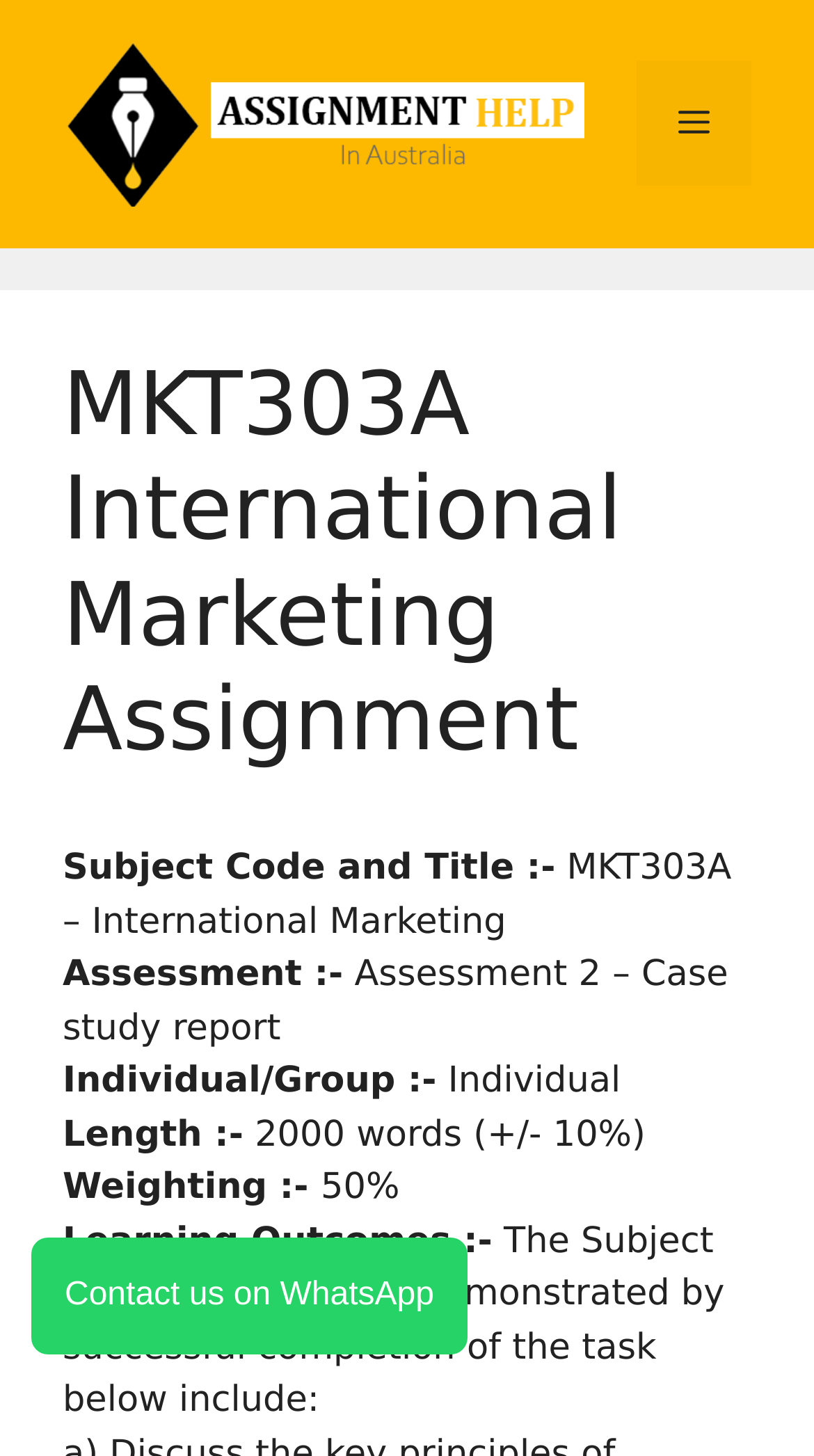Based on the image, please elaborate on the answer to the following question:
Is the assignment an individual or group task?

The type of task can be found in the section 'Individual/Group' which is located below the section 'Assessment'. It is specified as an individual task.